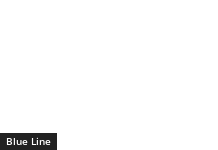Explain what is happening in the image with as much detail as possible.

The image features the logo or insignia of the Blue Line, a component of the Massachusetts Bay Transportation Authority (MBTA) transit system. This iconic logo is typically associated with the Blue Line train services, which operate in East Boston and other areas. The text "Blue Line" is displayed prominently, likely indicating the line's branding and its significance in providing transit solutions for commuters in the region. The logo serves as a visual marker for travelers navigating the MBTA network, offering a clear reference for those using the Blue Line to reach their destinations.